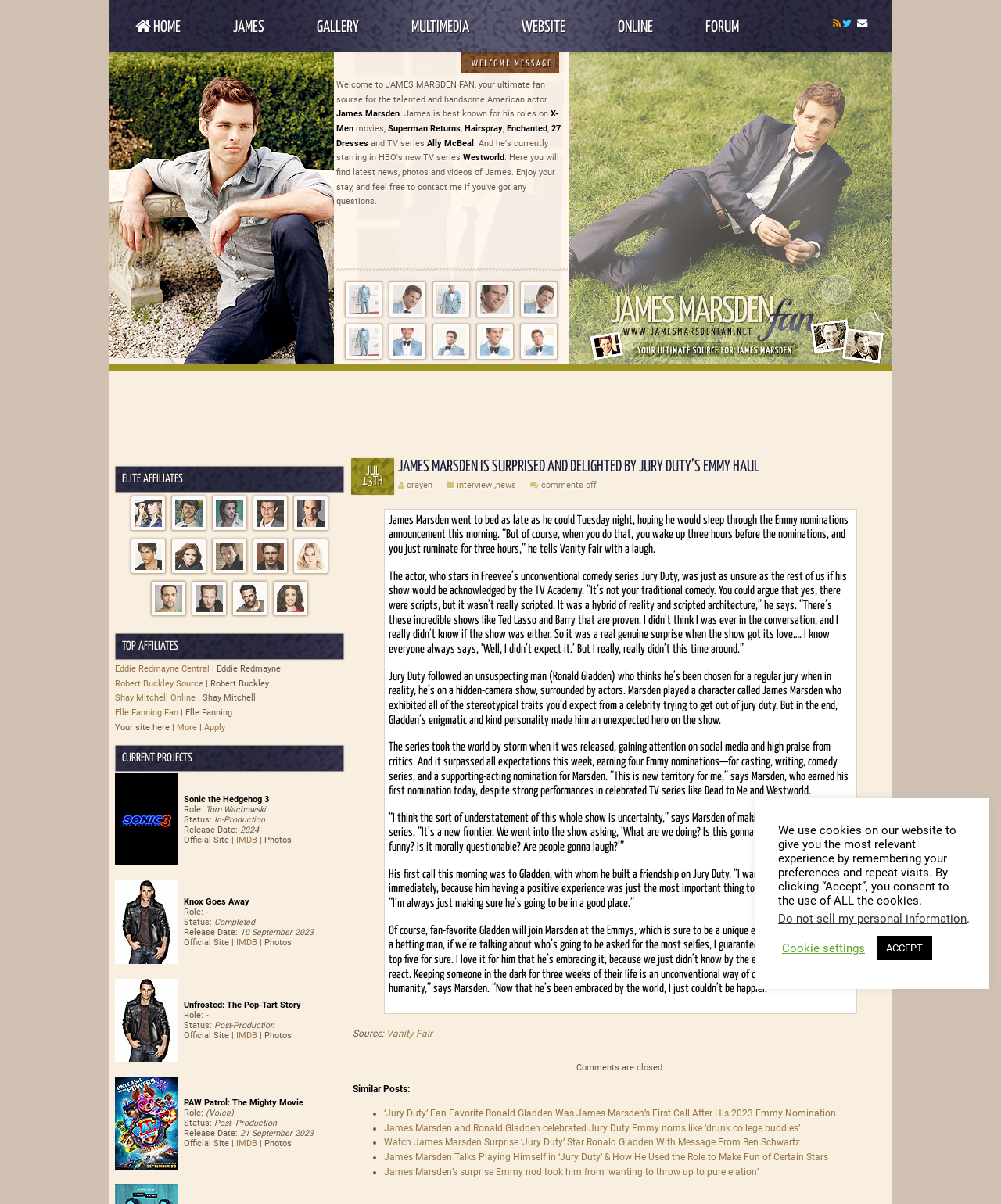For the given element description Cookie settings, determine the bounding box coordinates of the UI element. The coordinates should follow the format (top-left x, top-left y, bottom-right x, bottom-right y) and be within the range of 0 to 1.

[0.781, 0.781, 0.864, 0.793]